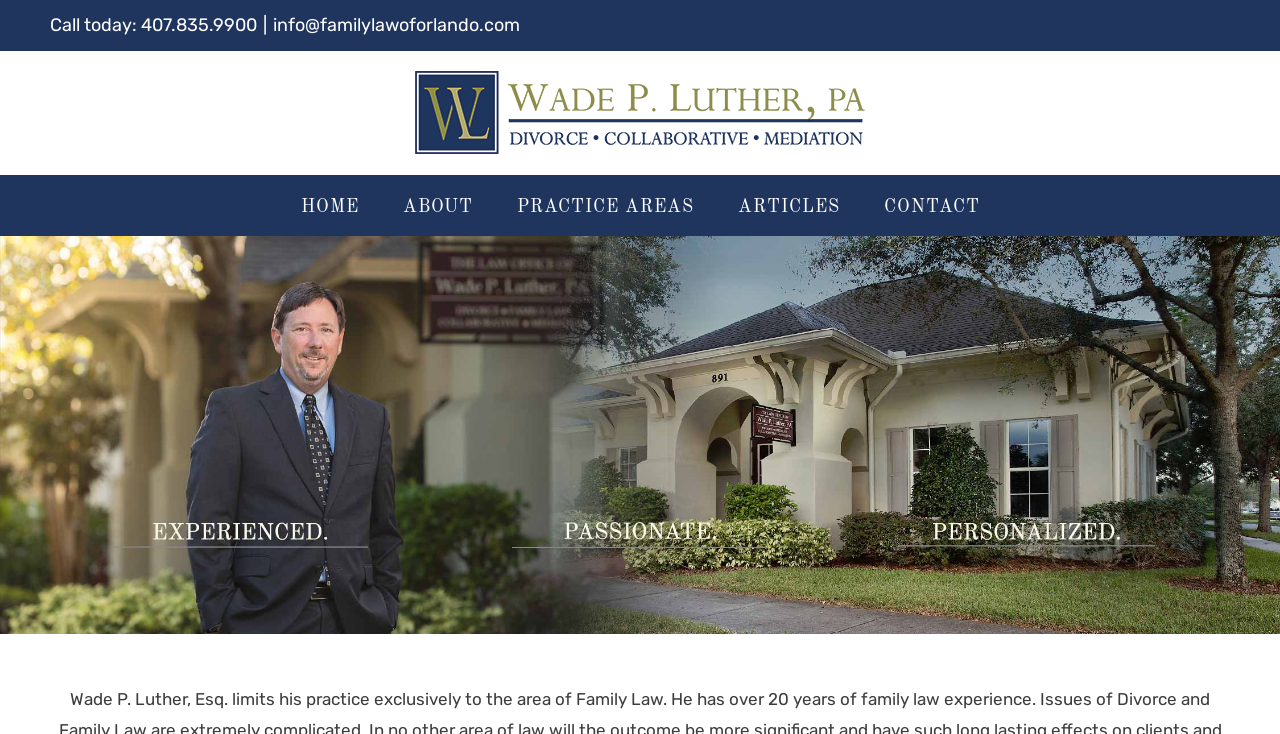Please locate the bounding box coordinates of the element that needs to be clicked to achieve the following instruction: "Call the office". The coordinates should be four float numbers between 0 and 1, i.e., [left, top, right, bottom].

[0.039, 0.019, 0.201, 0.049]